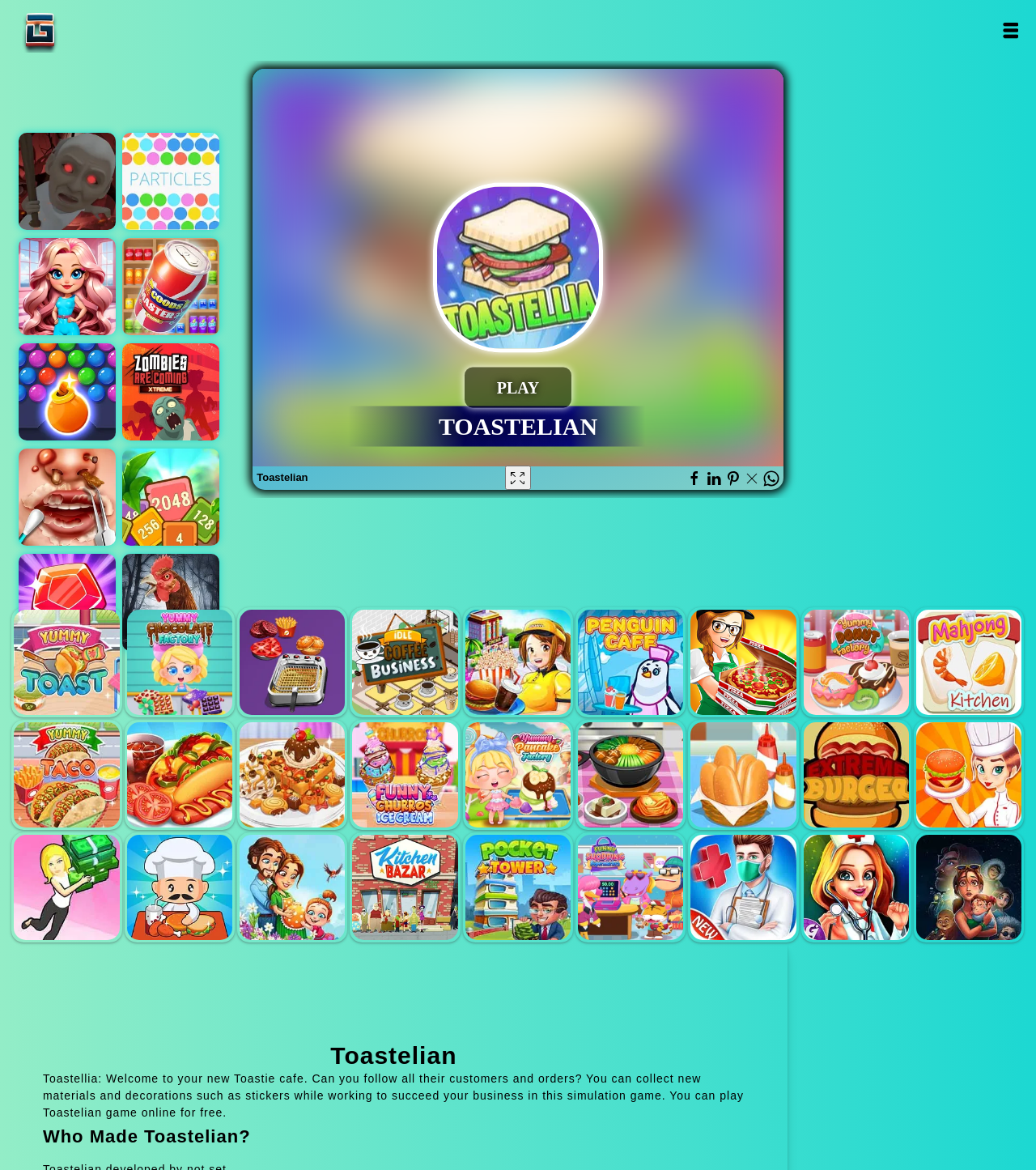Please specify the bounding box coordinates of the element that should be clicked to execute the given instruction: 'Explore the 'Cafe Panic' game'. Ensure the coordinates are four float numbers between 0 and 1, expressed as [left, top, right, bottom].

[0.667, 0.521, 0.768, 0.611]